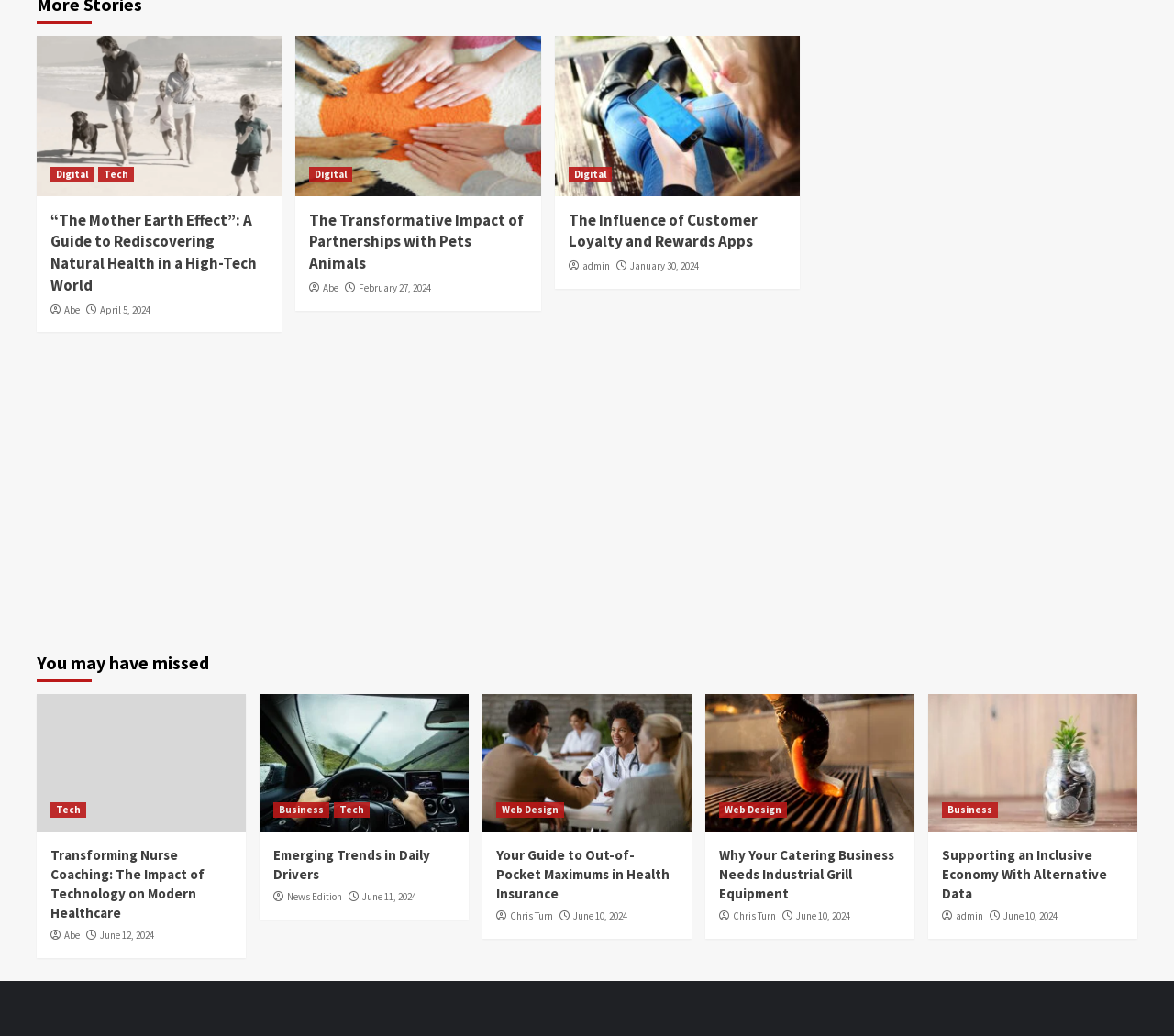How many articles are there in the 'You may have missed' section?
Please answer the question as detailed as possible based on the image.

The 'You may have missed' section has four figure elements, each with a figcaption element, which suggests that there are four articles in this section.